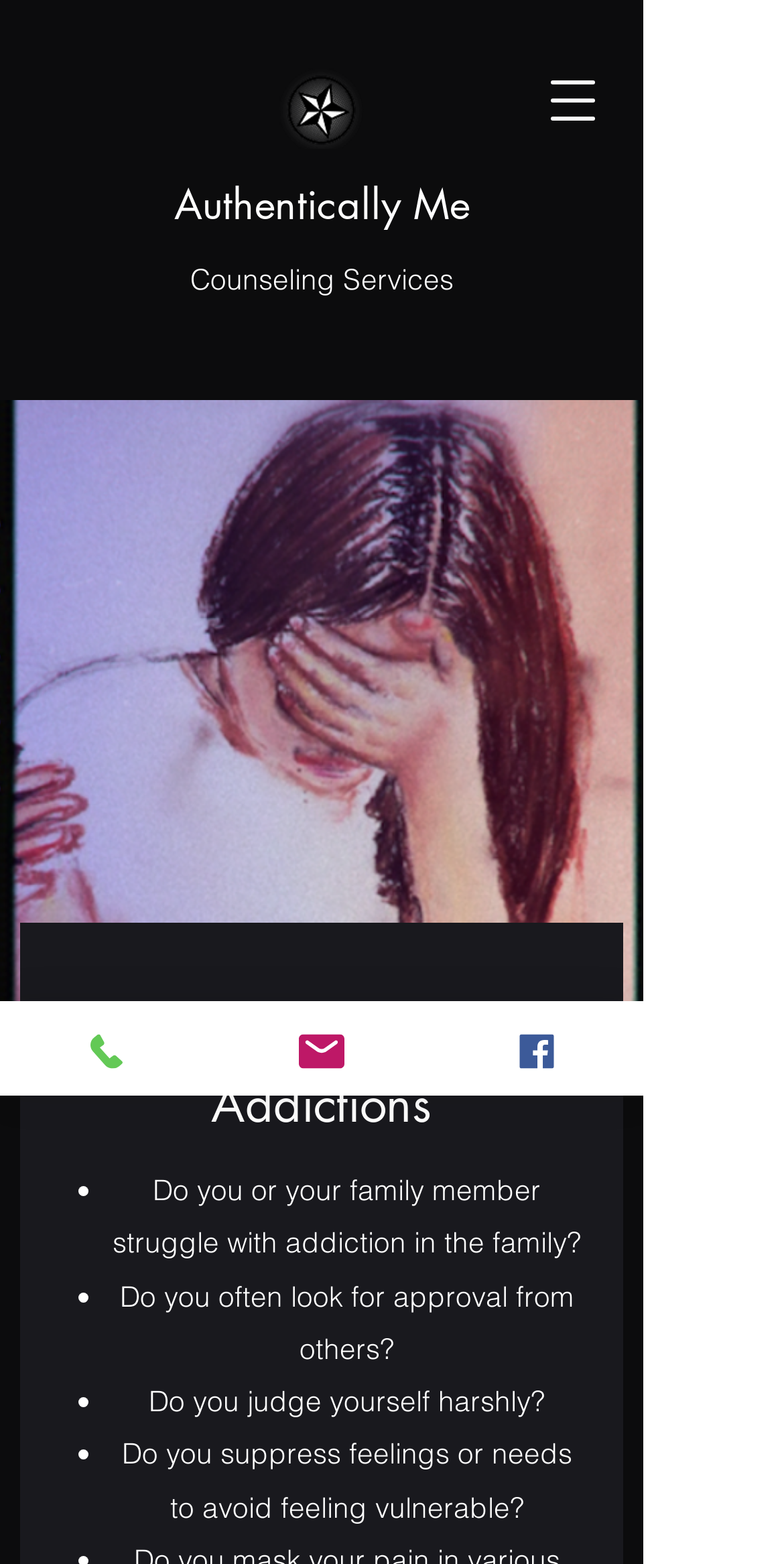How can you contact the counseling service?
Using the visual information, reply with a single word or short phrase.

By phone, email, or Facebook